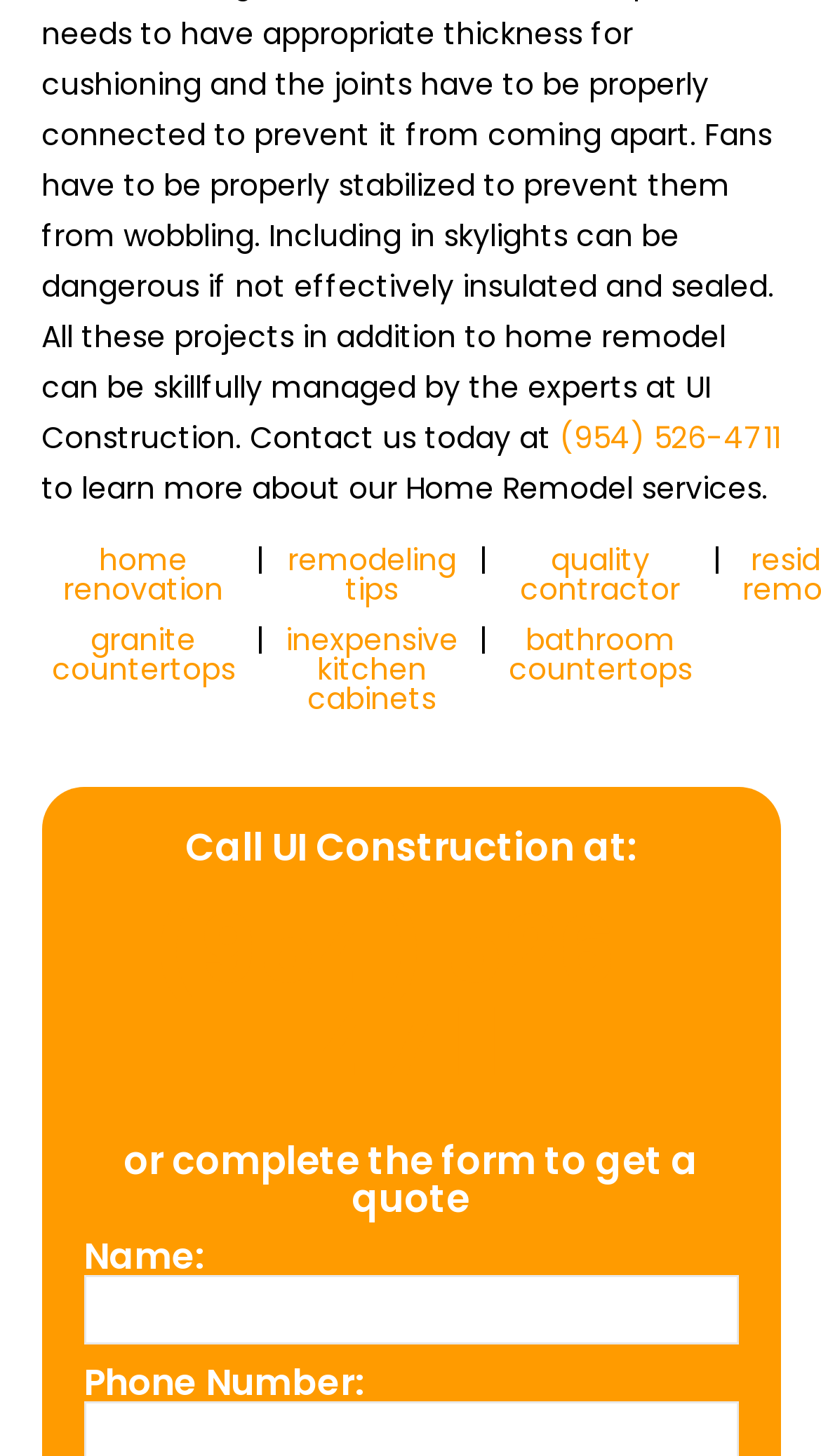Show the bounding box coordinates for the element that needs to be clicked to execute the following instruction: "call the phone number". Provide the coordinates in the form of four float numbers between 0 and 1, i.e., [left, top, right, bottom].

[0.681, 0.286, 0.95, 0.315]